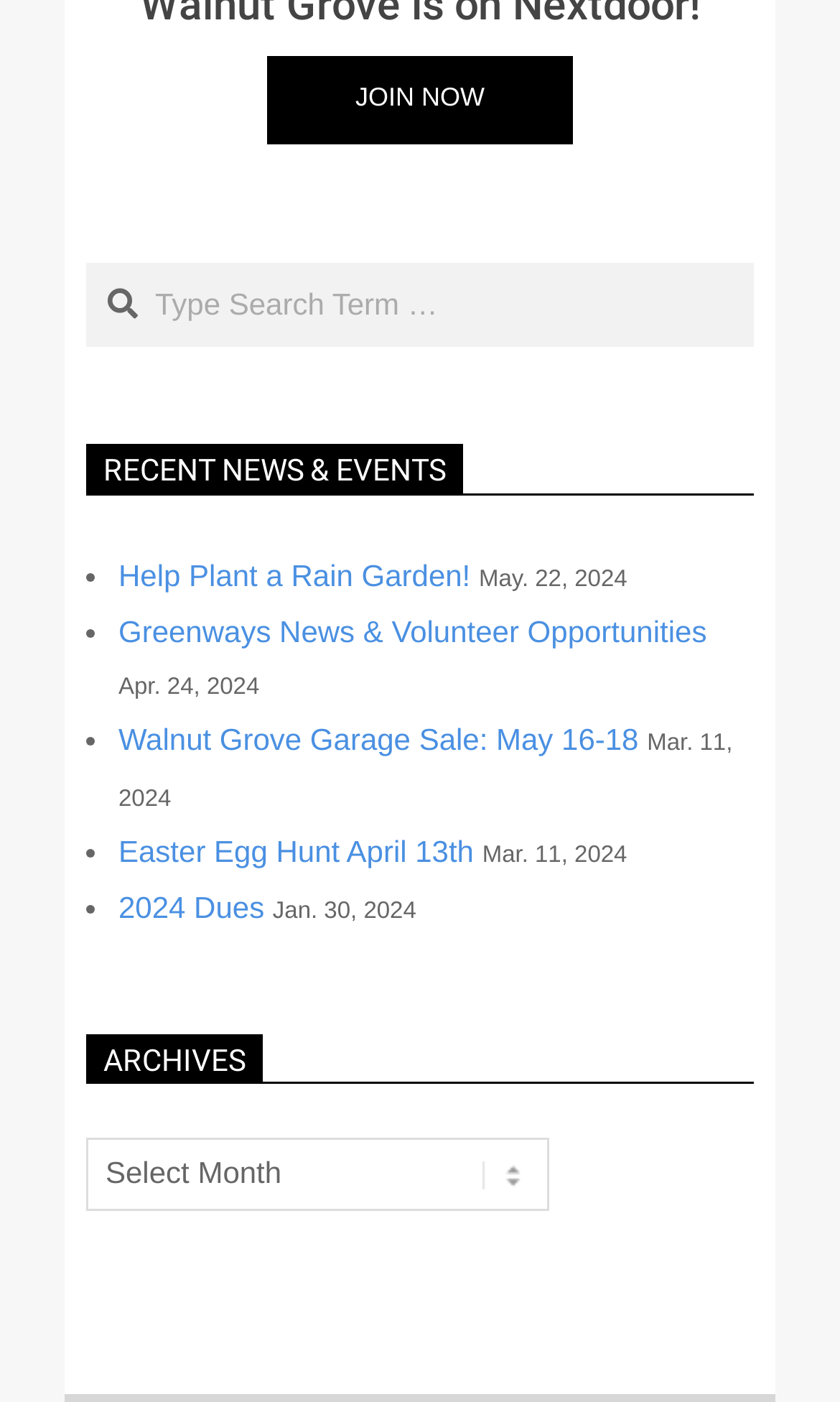What is the purpose of the textbox?
Give a one-word or short phrase answer based on the image.

Type Search Term